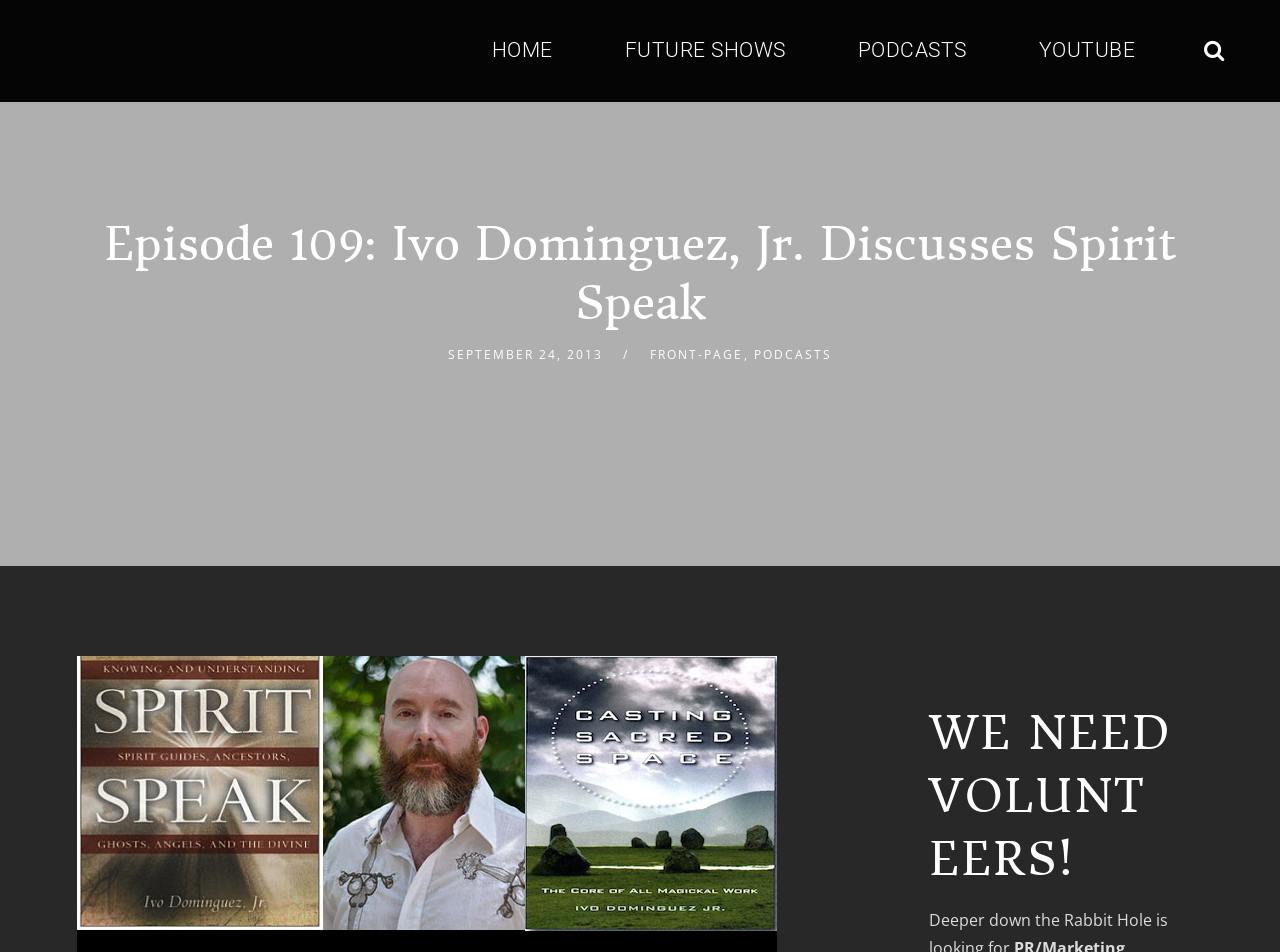Given the description of the UI element: "Future Shows", predict the bounding box coordinates in the form of [left, top, right, bottom], with each value being a float between 0 and 1.

[0.46, 0.0, 0.642, 0.106]